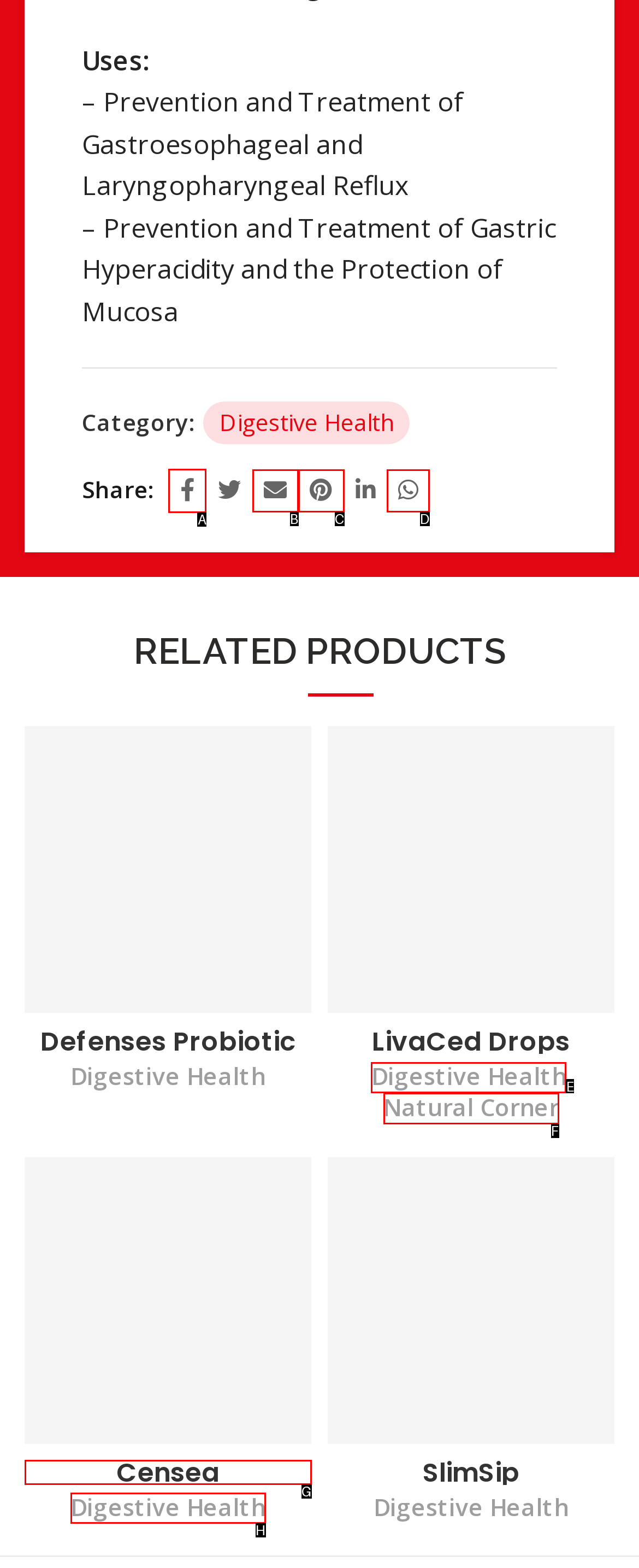Tell me which option I should click to complete the following task: Click on Facebook Answer with the option's letter from the given choices directly.

A